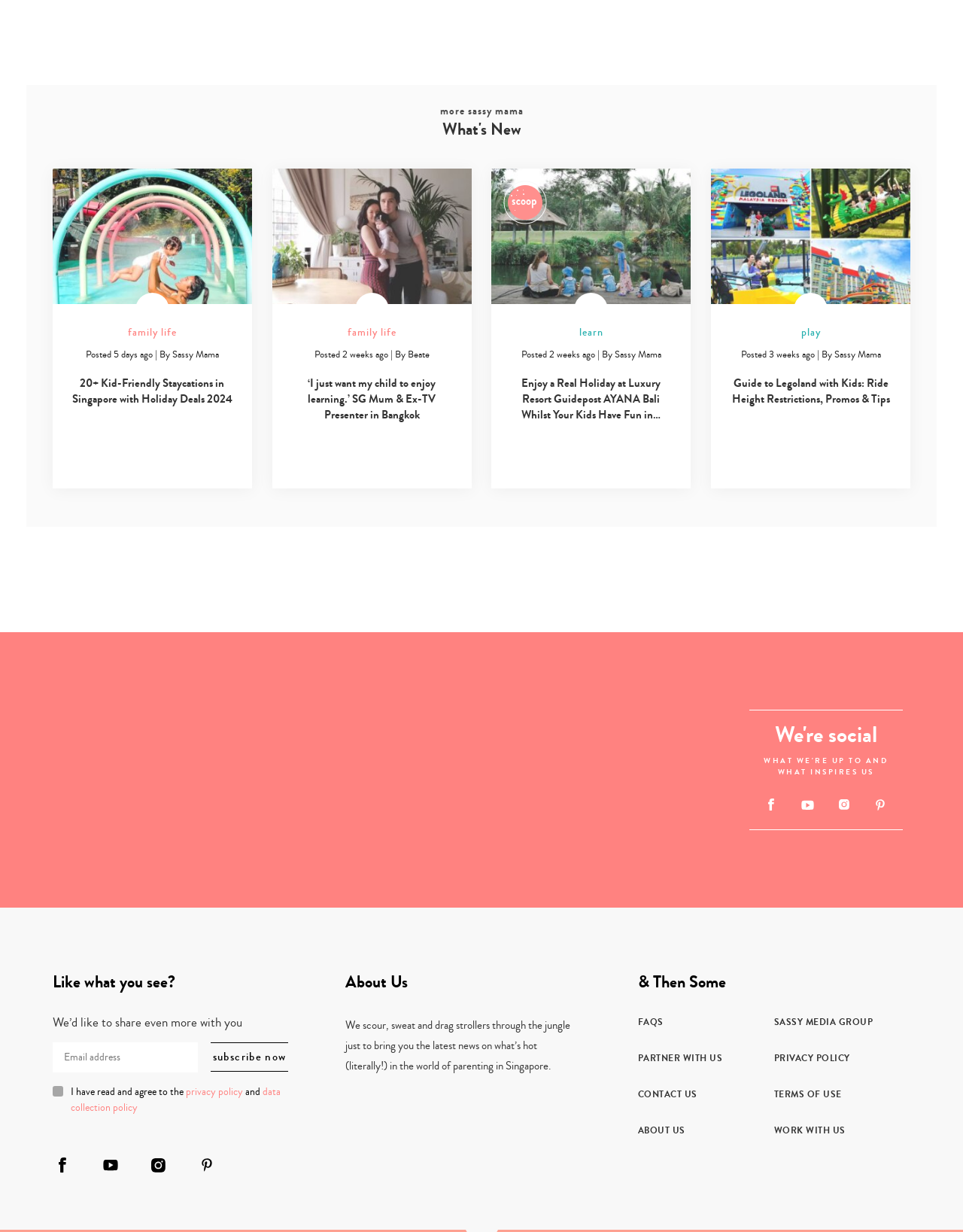What type of content is featured in the 'We're social' section?
Using the image, provide a concise answer in one word or a short phrase.

Social media links